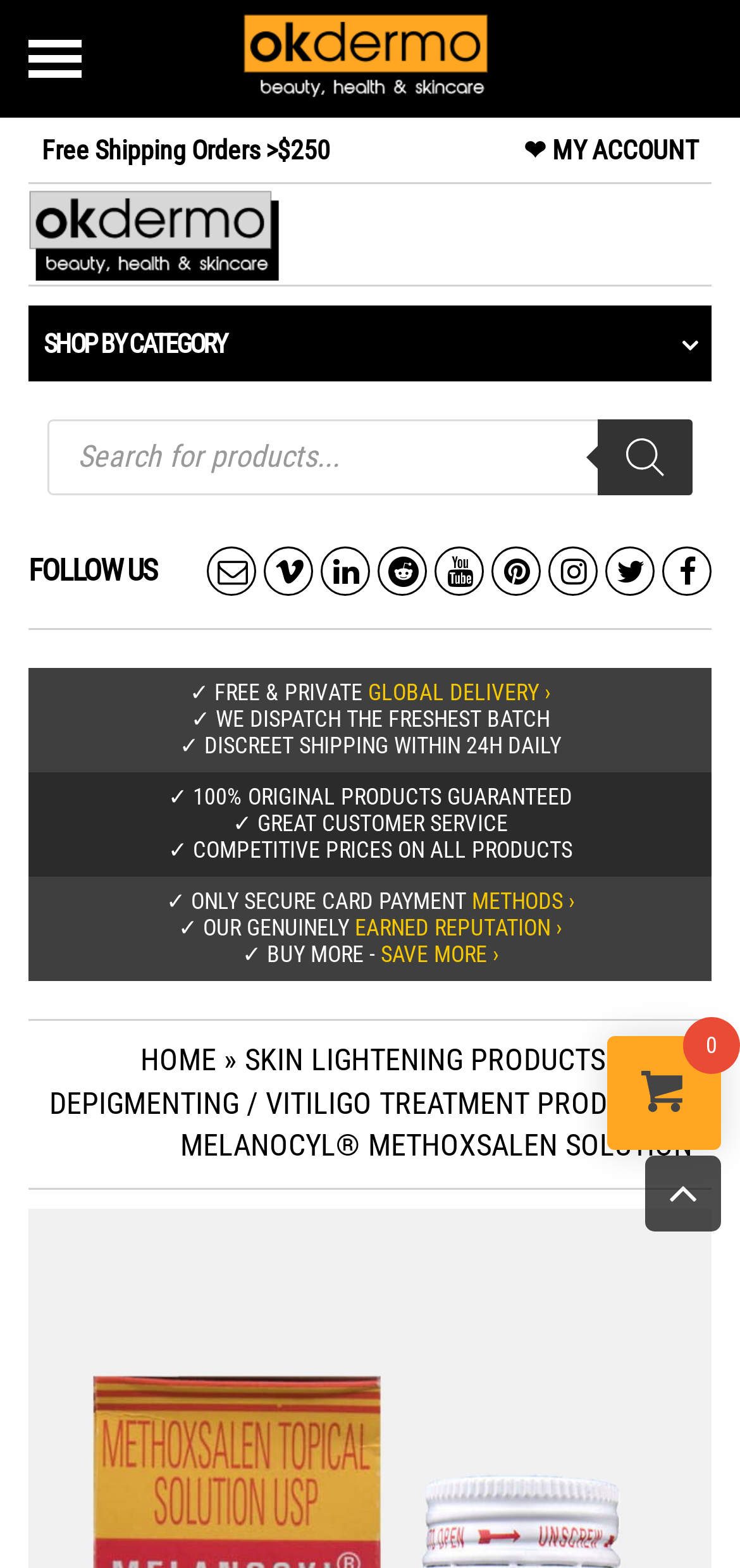Identify the bounding box coordinates necessary to click and complete the given instruction: "Contact us".

None